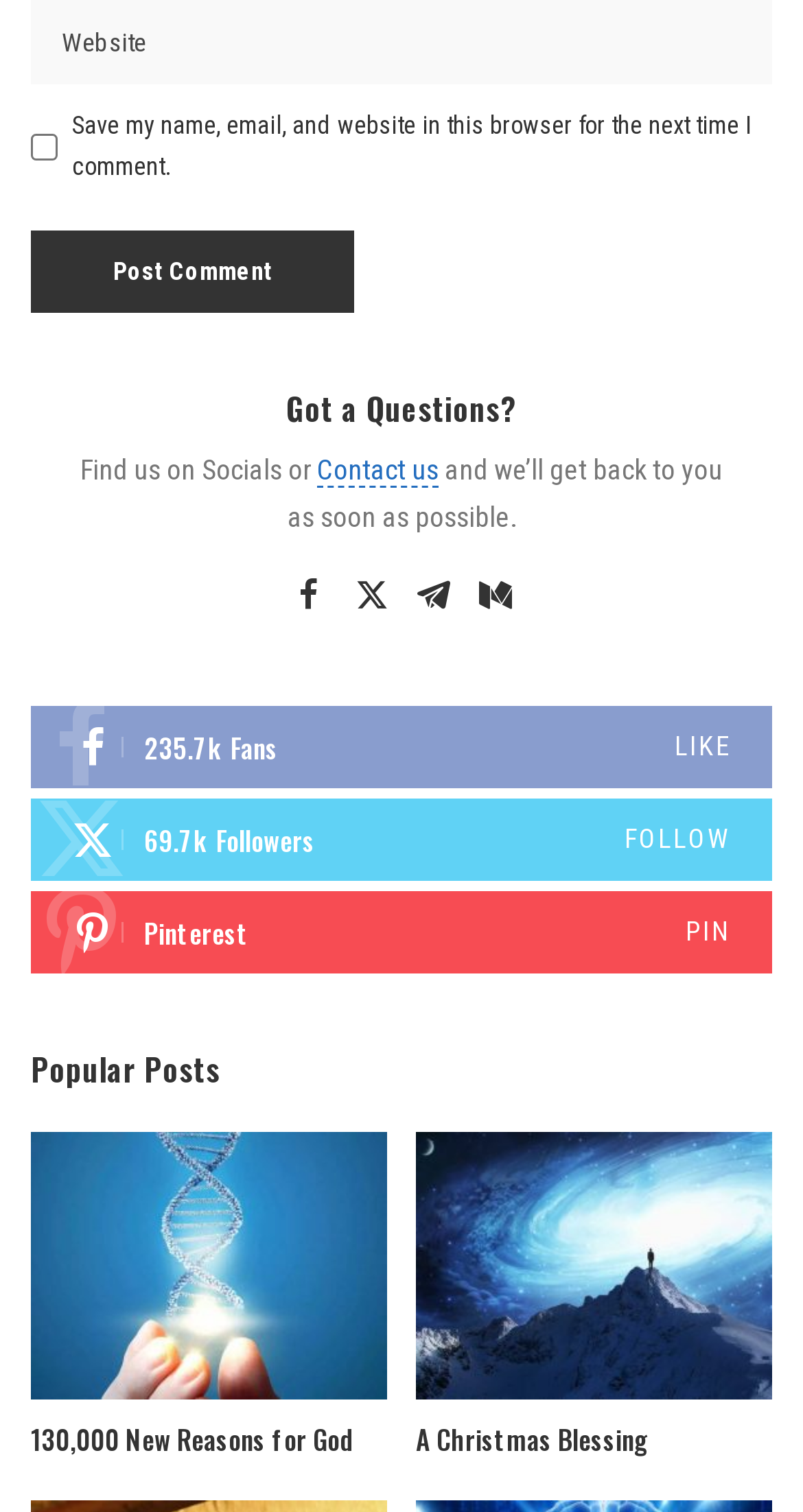Locate the bounding box coordinates of the clickable area to execute the instruction: "Check the checkbox to save your name and email". Provide the coordinates as four float numbers between 0 and 1, represented as [left, top, right, bottom].

[0.038, 0.088, 0.072, 0.106]